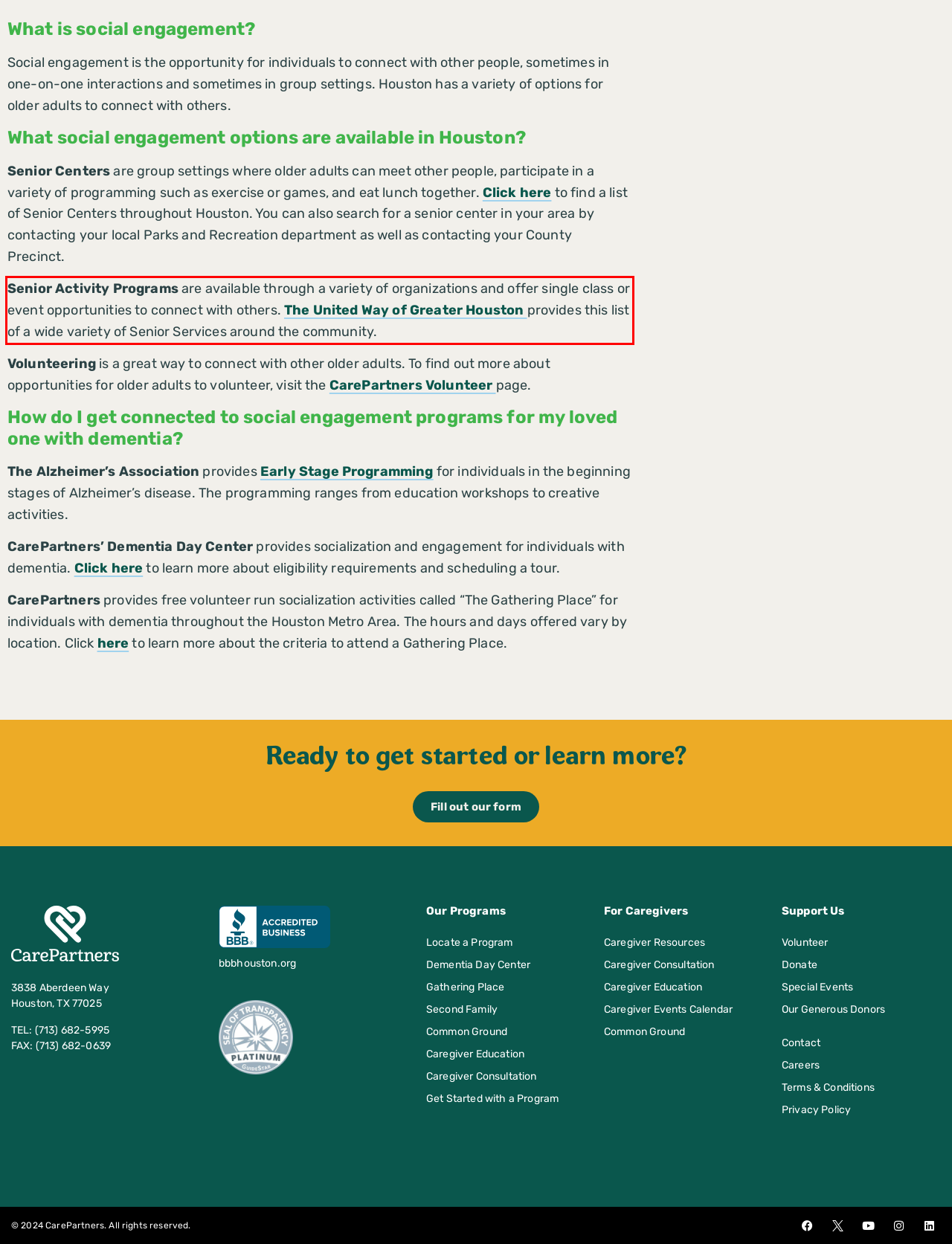Please examine the screenshot of the webpage and read the text present within the red rectangle bounding box.

Senior Activity Programs are available through a variety of organizations and offer single class or event opportunities to connect with others. The United Way of Greater Houston provides this list of a wide variety of Senior Services around the community.